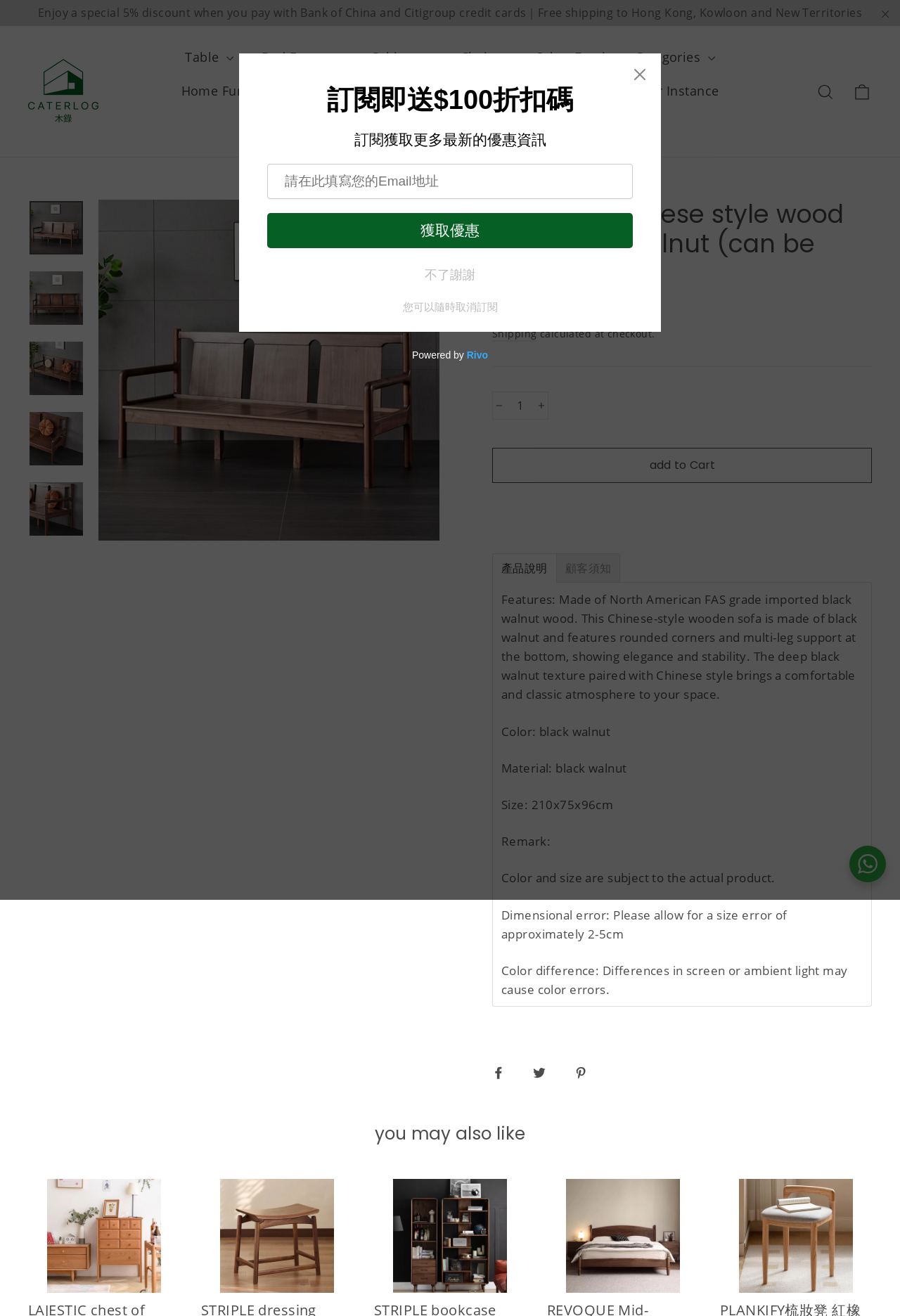Given the element description: "Home Furnishings And Accessories", predict the bounding box coordinates of the UI element it refers to, using four float numbers between 0 and 1, i.e., [left, top, right, bottom].

[0.186, 0.056, 0.475, 0.082]